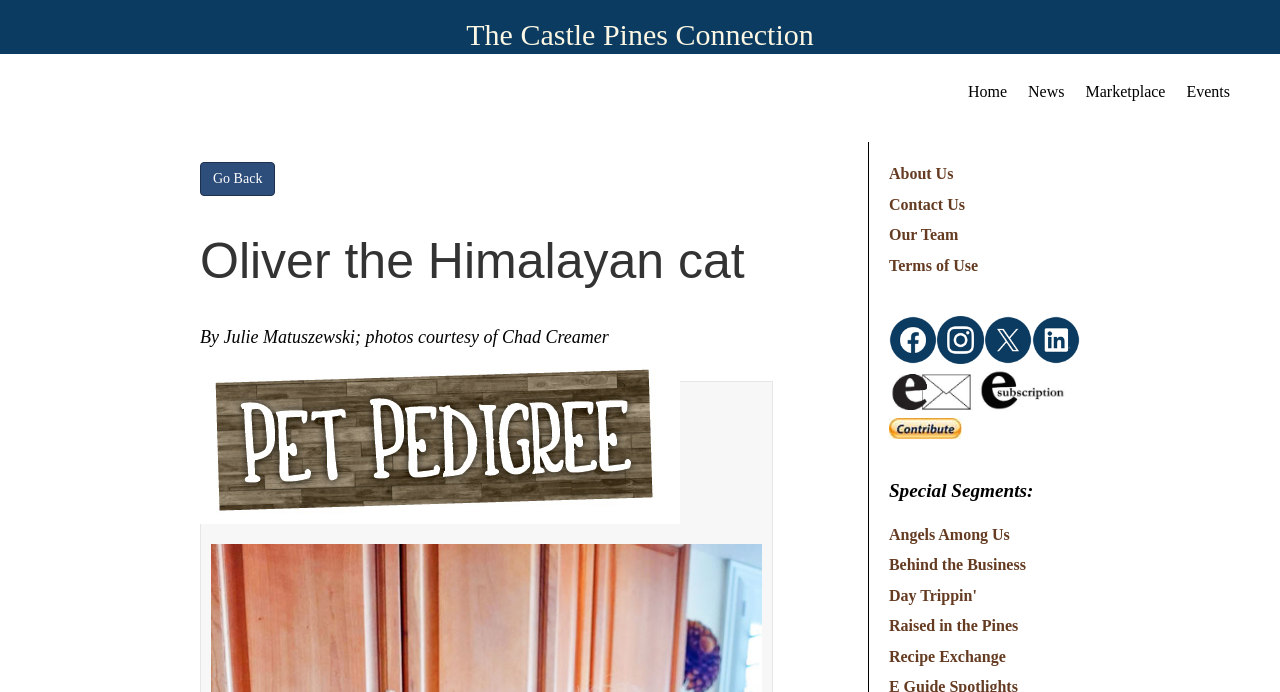Find the bounding box coordinates of the UI element according to this description: "Marketplace".

[0.84, 0.107, 0.918, 0.145]